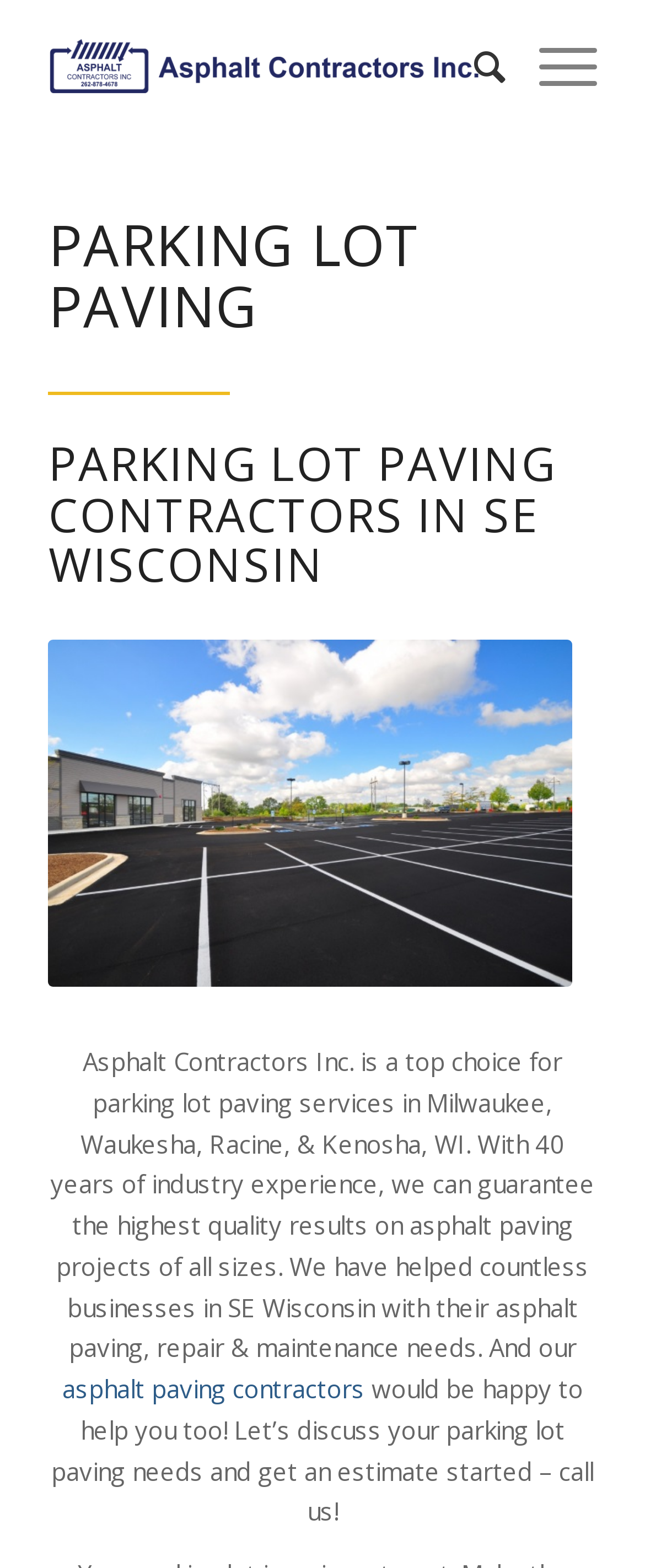What is the experience of the company in the industry?
Based on the image, give a one-word or short phrase answer.

40 years